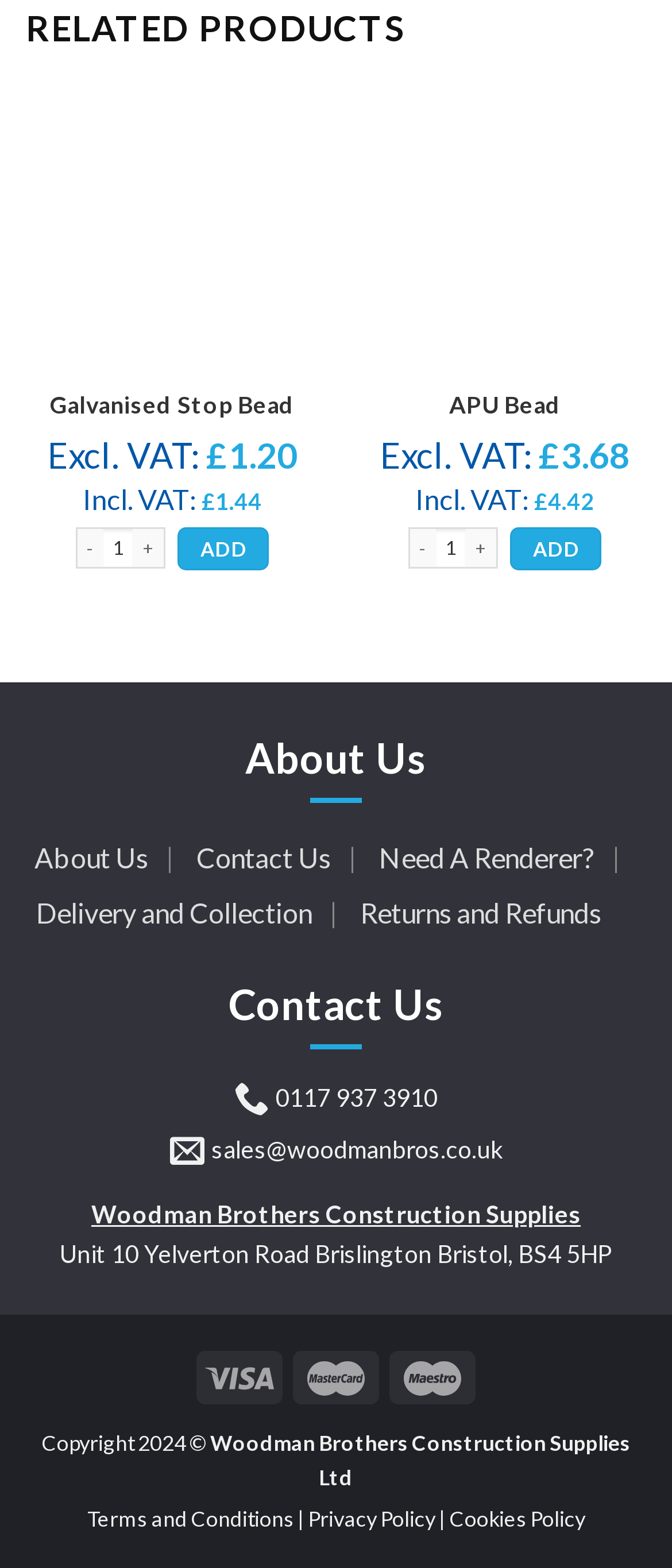What is the company name and address?
Use the image to answer the question with a single word or phrase.

Woodman Brothers Construction Supplies